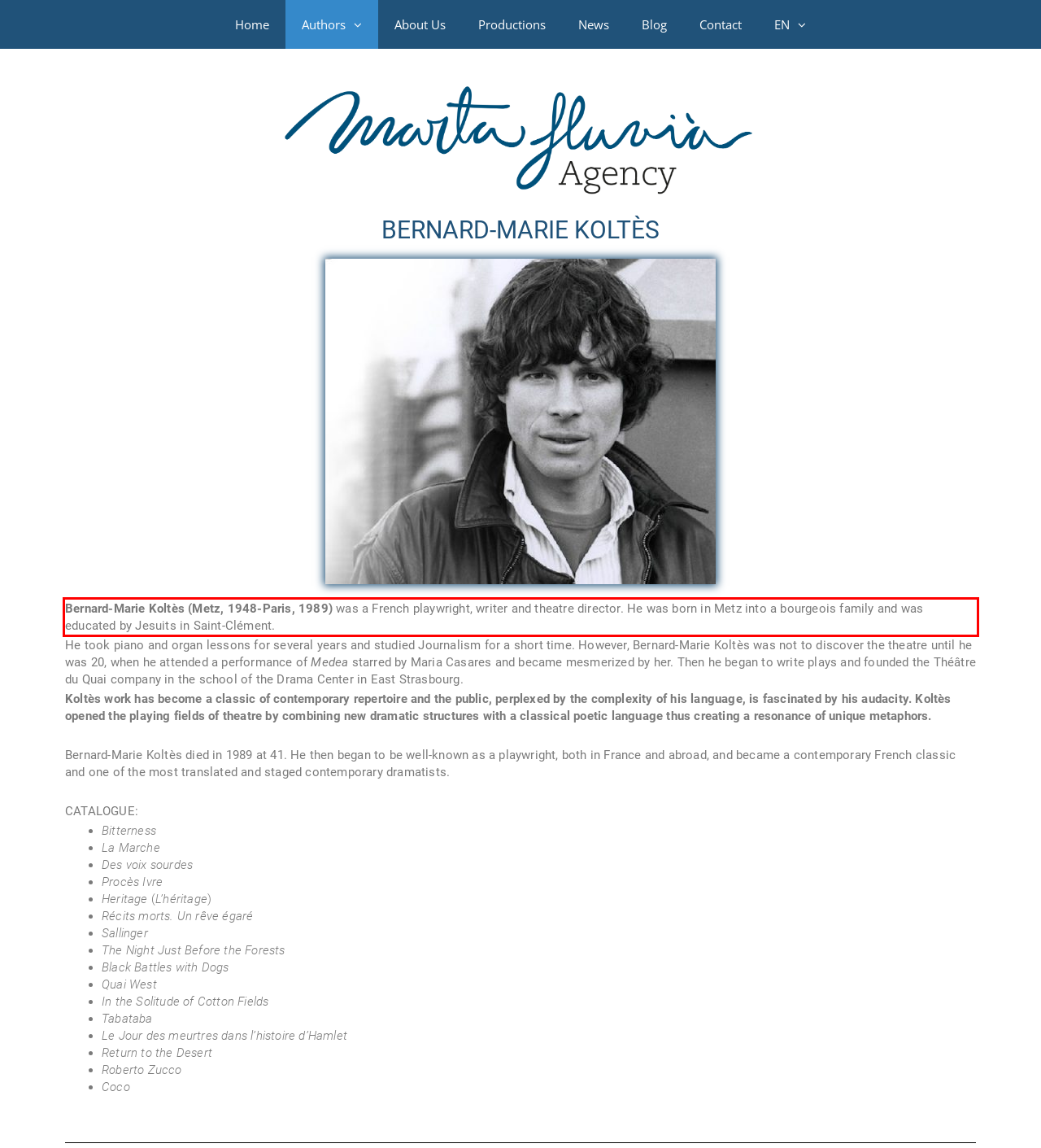Please analyze the screenshot of a webpage and extract the text content within the red bounding box using OCR.

Bernard-Marie Koltès (Metz, 1948-Paris, 1989) was a French playwright, writer and theatre director. He was born in Metz into a bourgeois family and was educated by Jesuits in Saint-Clément.